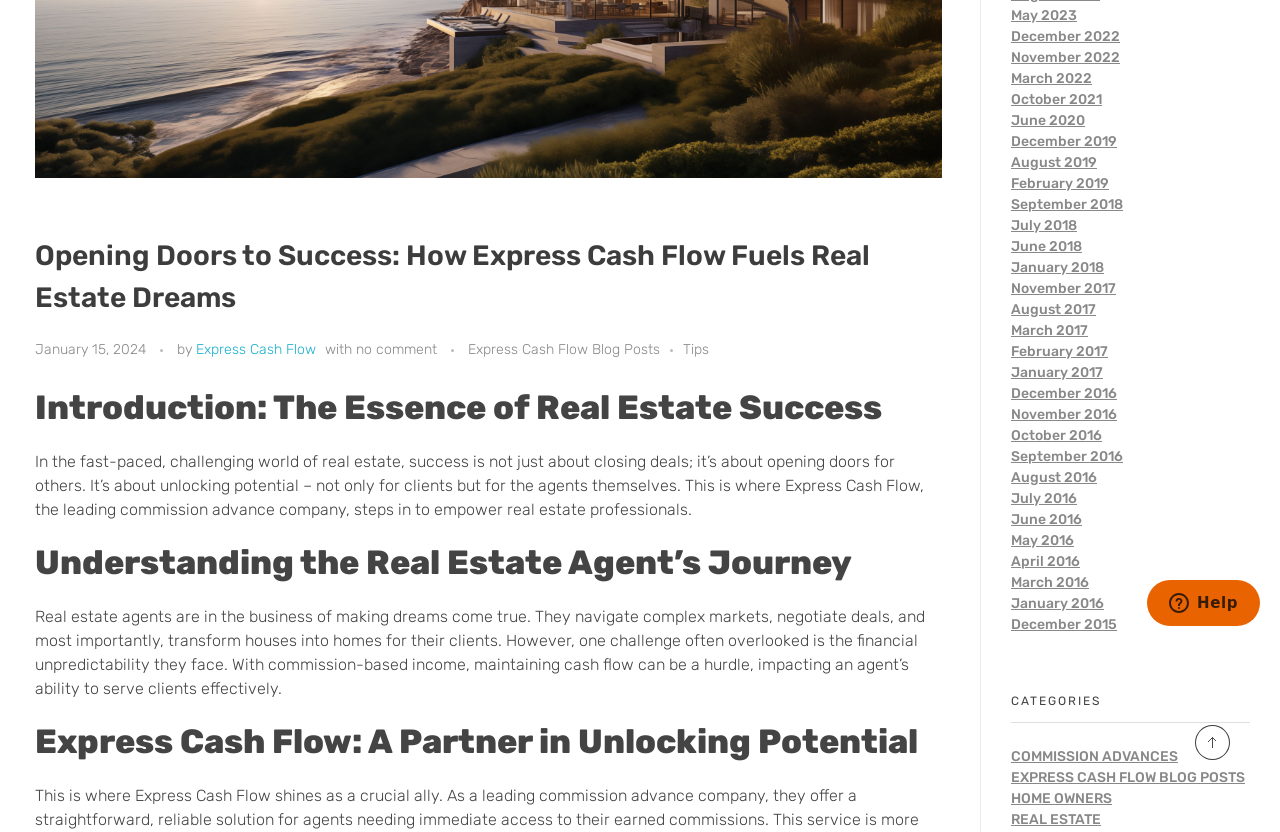Locate the bounding box coordinates of the UI element described by: "November 2017". The bounding box coordinates should consist of four float numbers between 0 and 1, i.e., [left, top, right, bottom].

[0.79, 0.336, 0.872, 0.357]